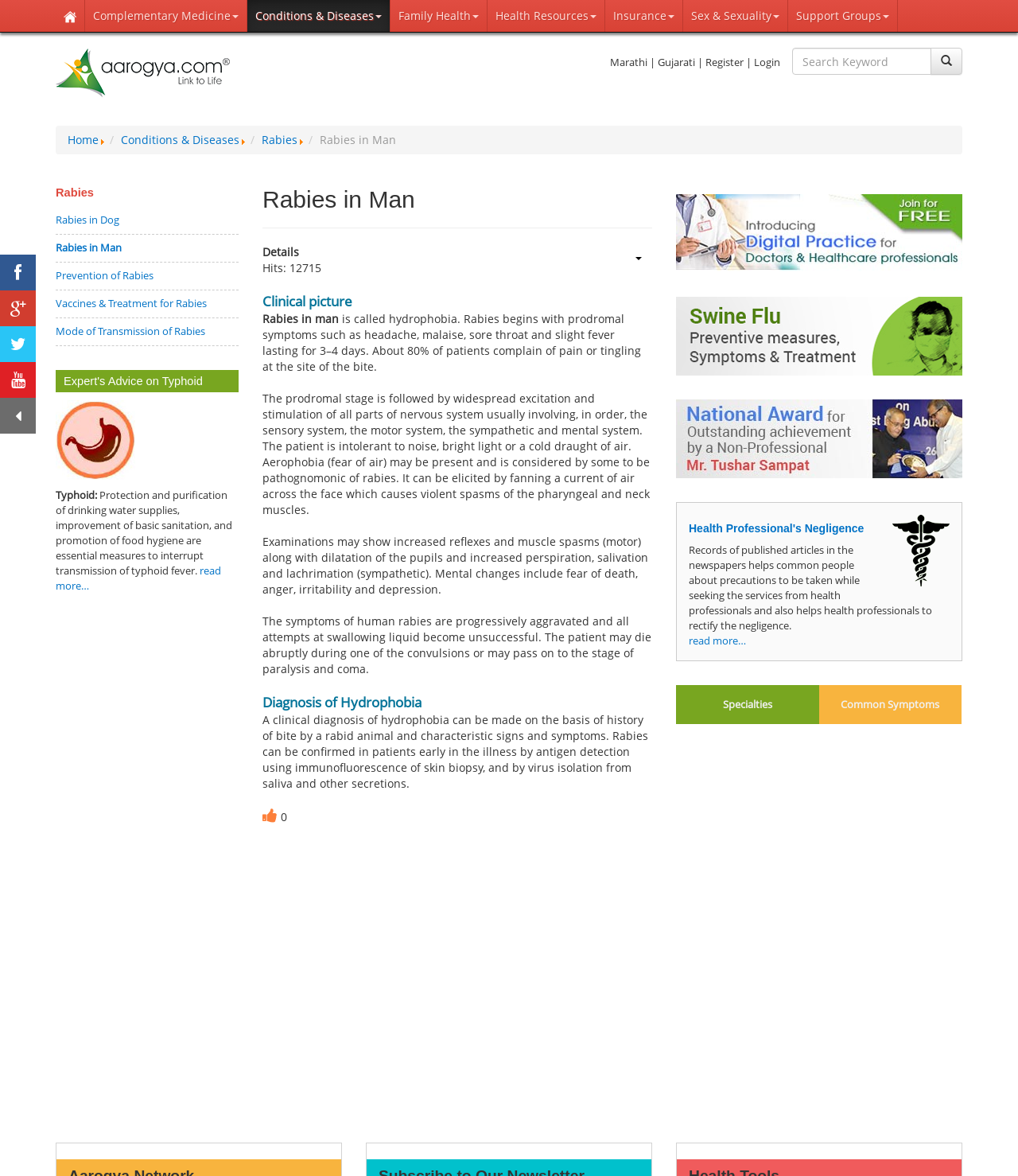Highlight the bounding box coordinates of the region I should click on to meet the following instruction: "search for health topics".

[0.778, 0.041, 0.814, 0.067]